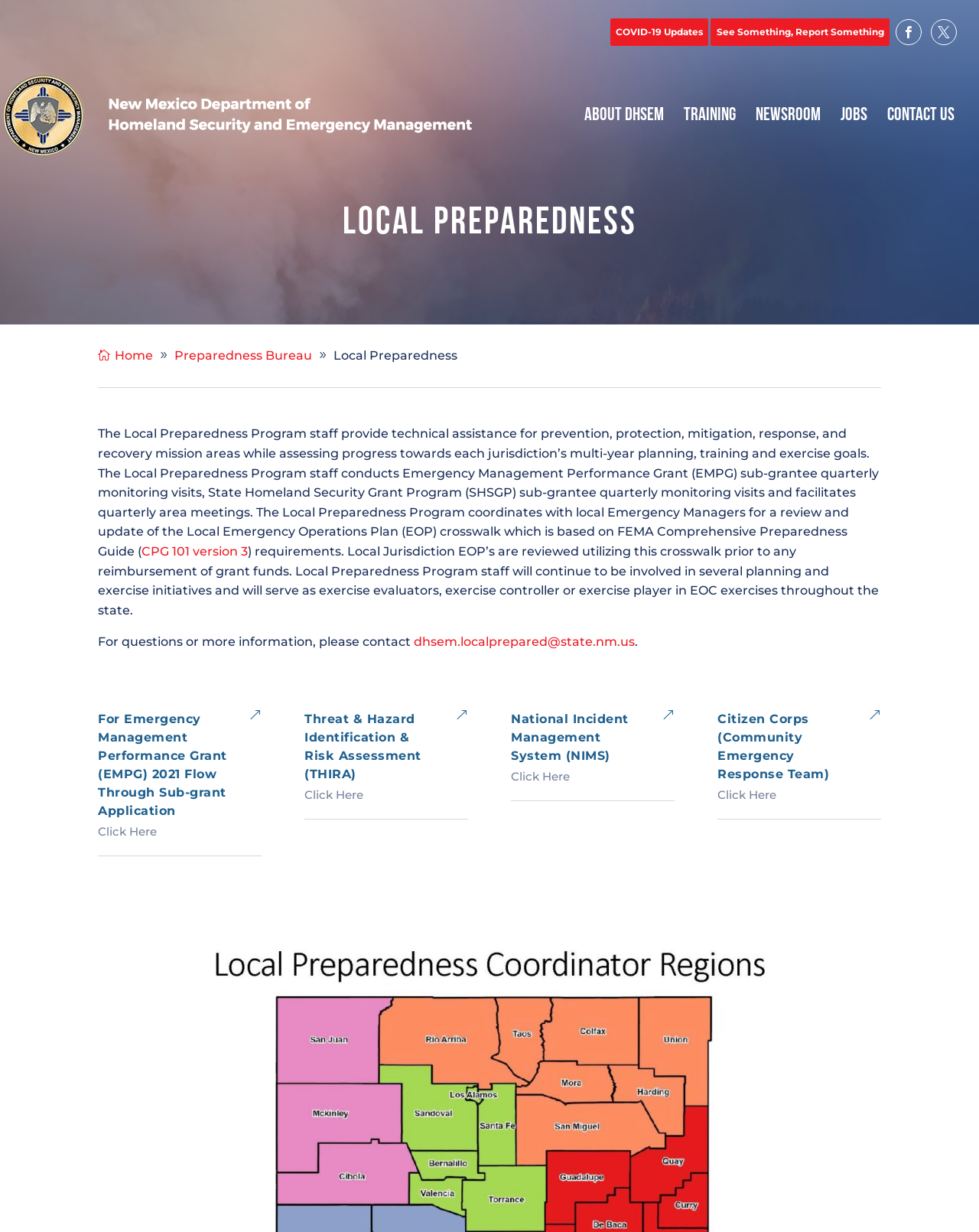Identify the bounding box coordinates of the section to be clicked to complete the task described by the following instruction: "View COVID-19 updates". The coordinates should be four float numbers between 0 and 1, formatted as [left, top, right, bottom].

[0.623, 0.015, 0.724, 0.037]